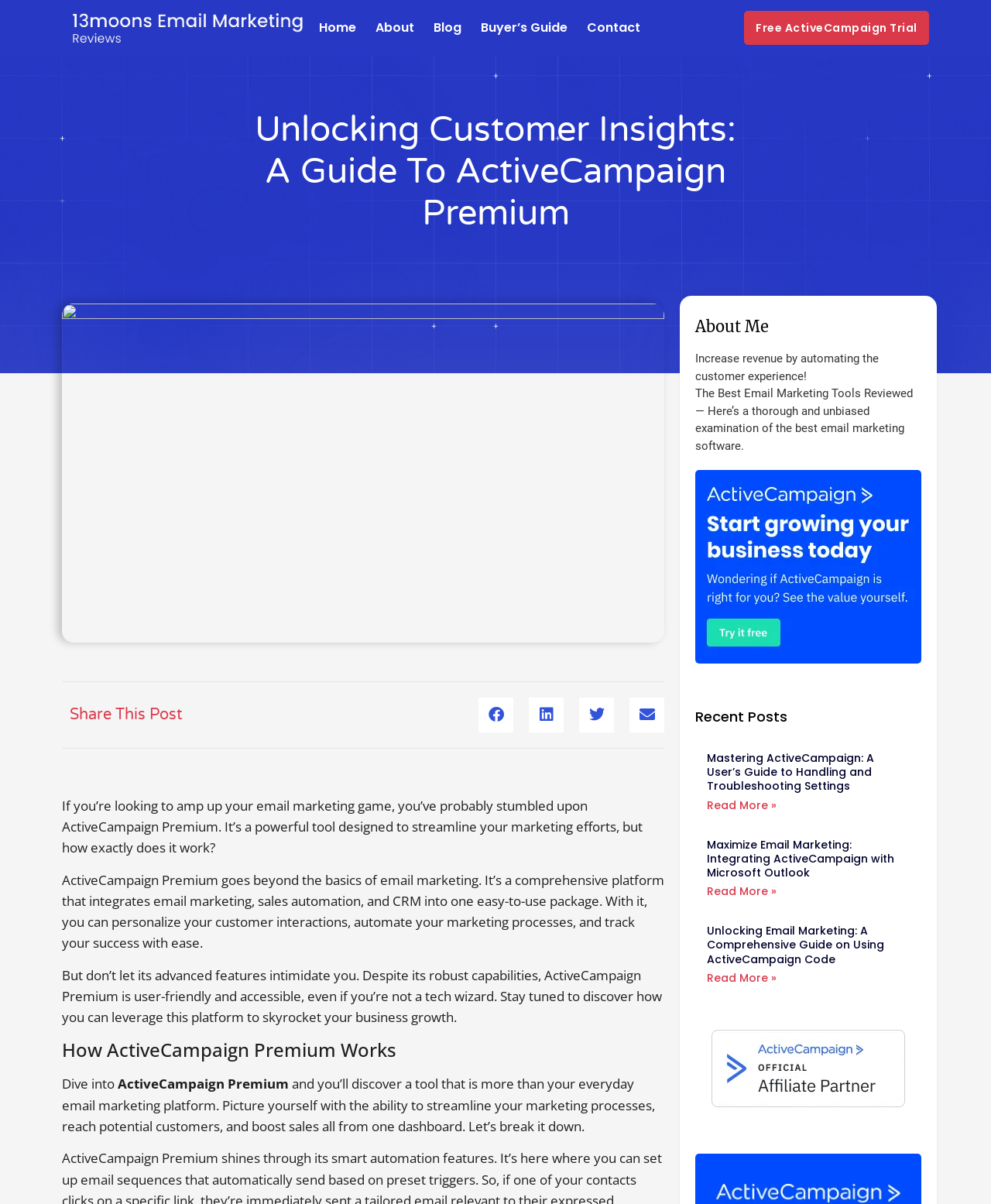What is the tone of the webpage?
Please provide a single word or phrase based on the screenshot.

Informative and helpful